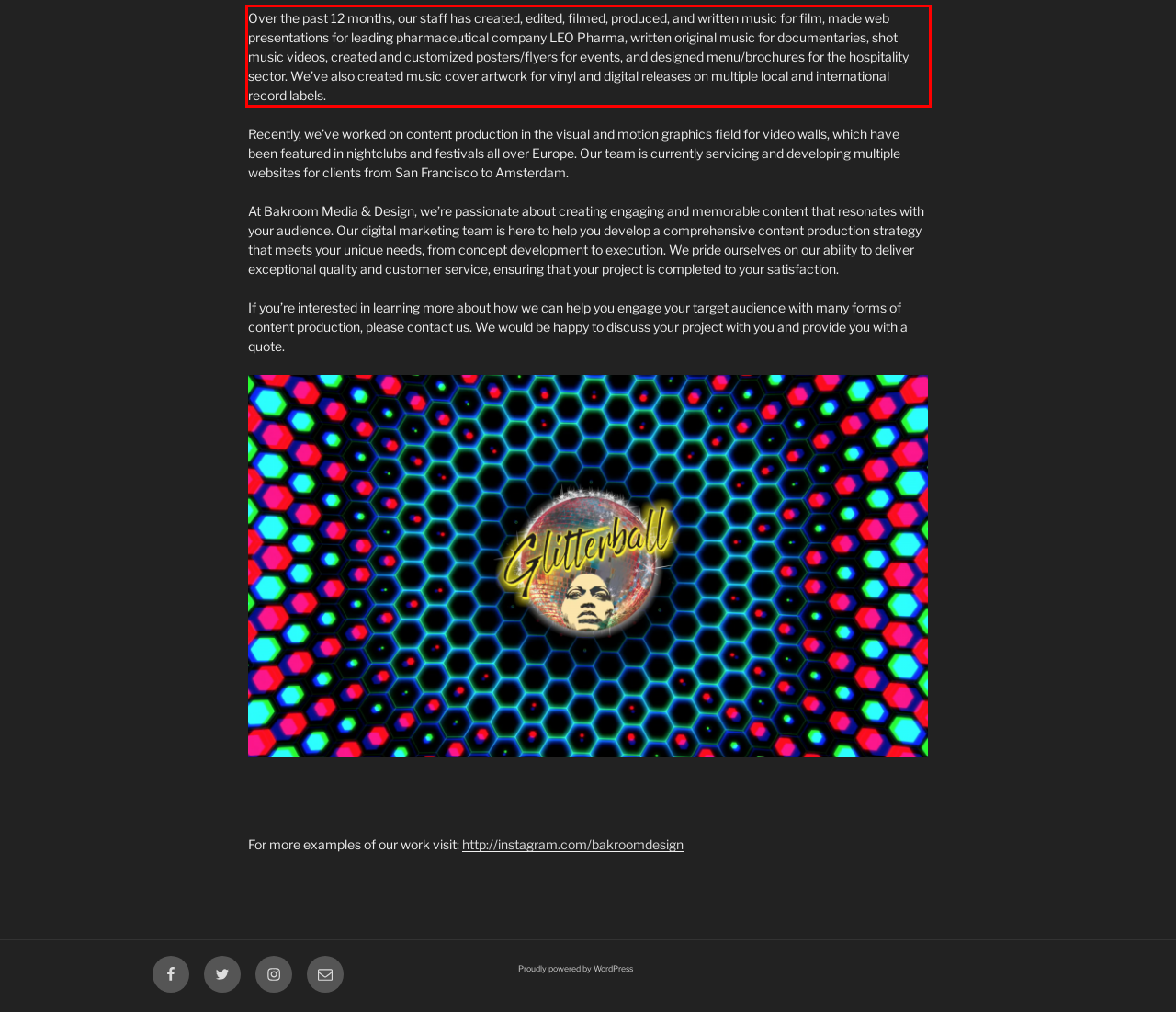You have a webpage screenshot with a red rectangle surrounding a UI element. Extract the text content from within this red bounding box.

Over the past 12 months, our staff has created, edited, filmed, produced, and written music for film, made web presentations for leading pharmaceutical company LEO Pharma, written original music for documentaries, shot music videos, created and customized posters/flyers for events, and designed menu/brochures for the hospitality sector. We’ve also created music cover artwork for vinyl and digital releases on multiple local and international record labels.